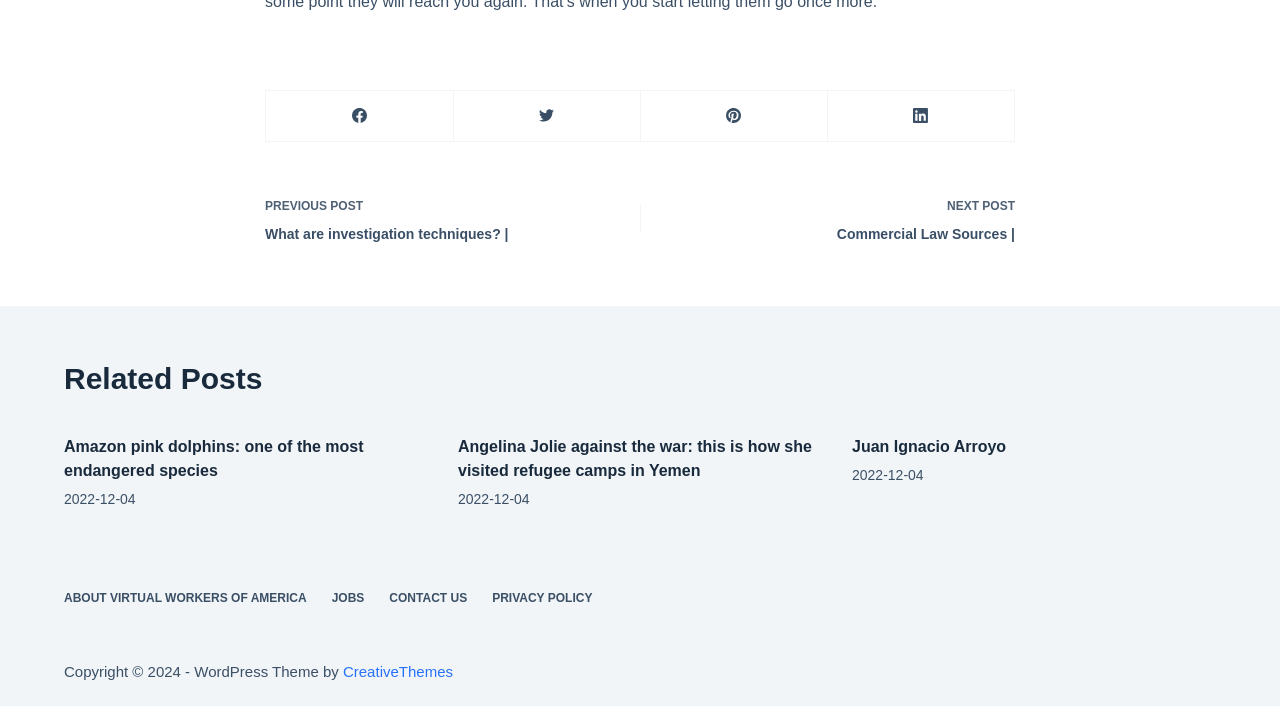How many related posts are there?
Based on the visual, give a brief answer using one word or a short phrase.

3